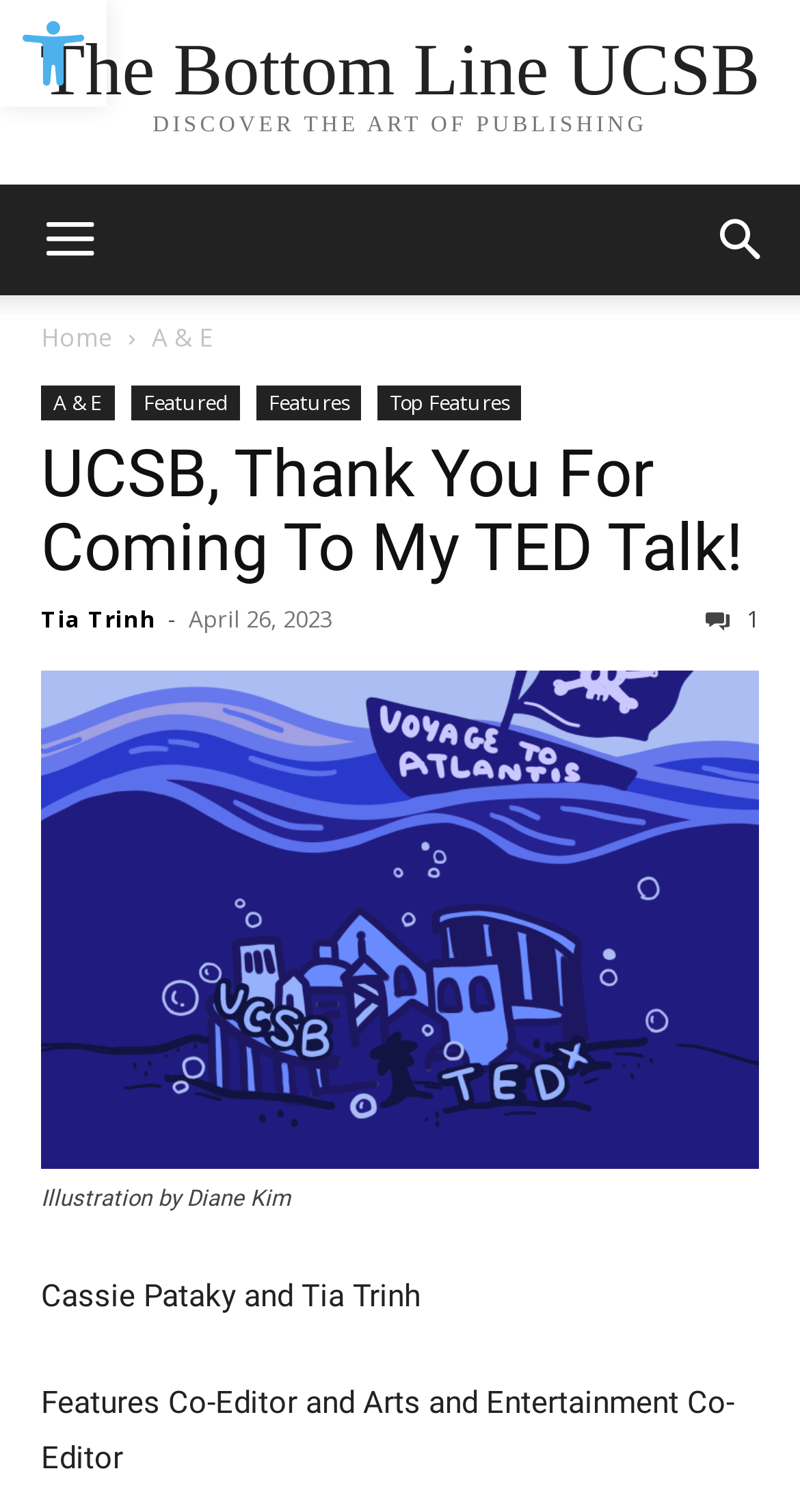Pinpoint the bounding box coordinates of the area that must be clicked to complete this instruction: "Go to The Bottom Line UCSB".

[0.05, 0.021, 0.95, 0.07]